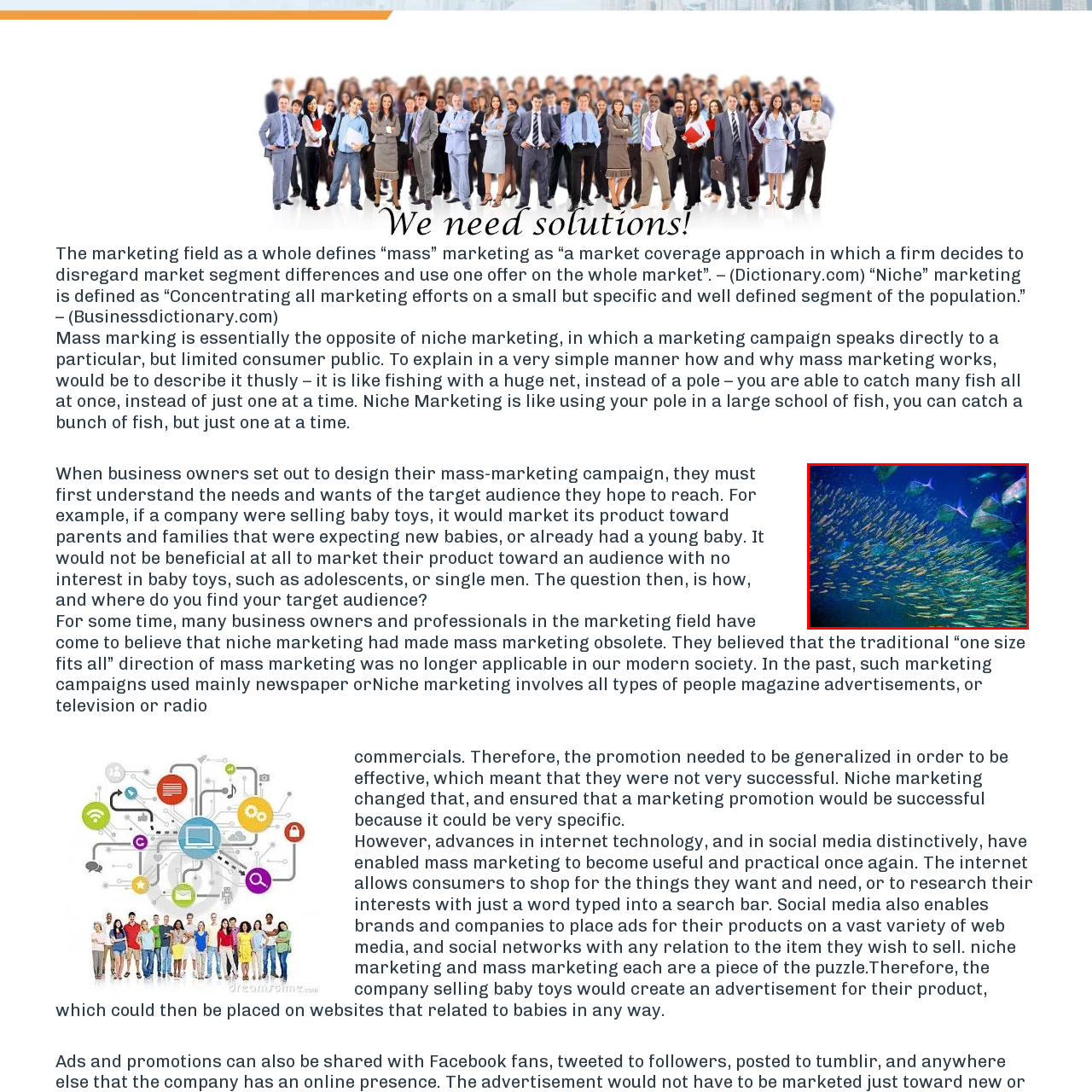Pay attention to the area highlighted by the red boundary and answer the question with a single word or short phrase: 
What is the contrast to mass marketing in the metaphor?

Niche marketing